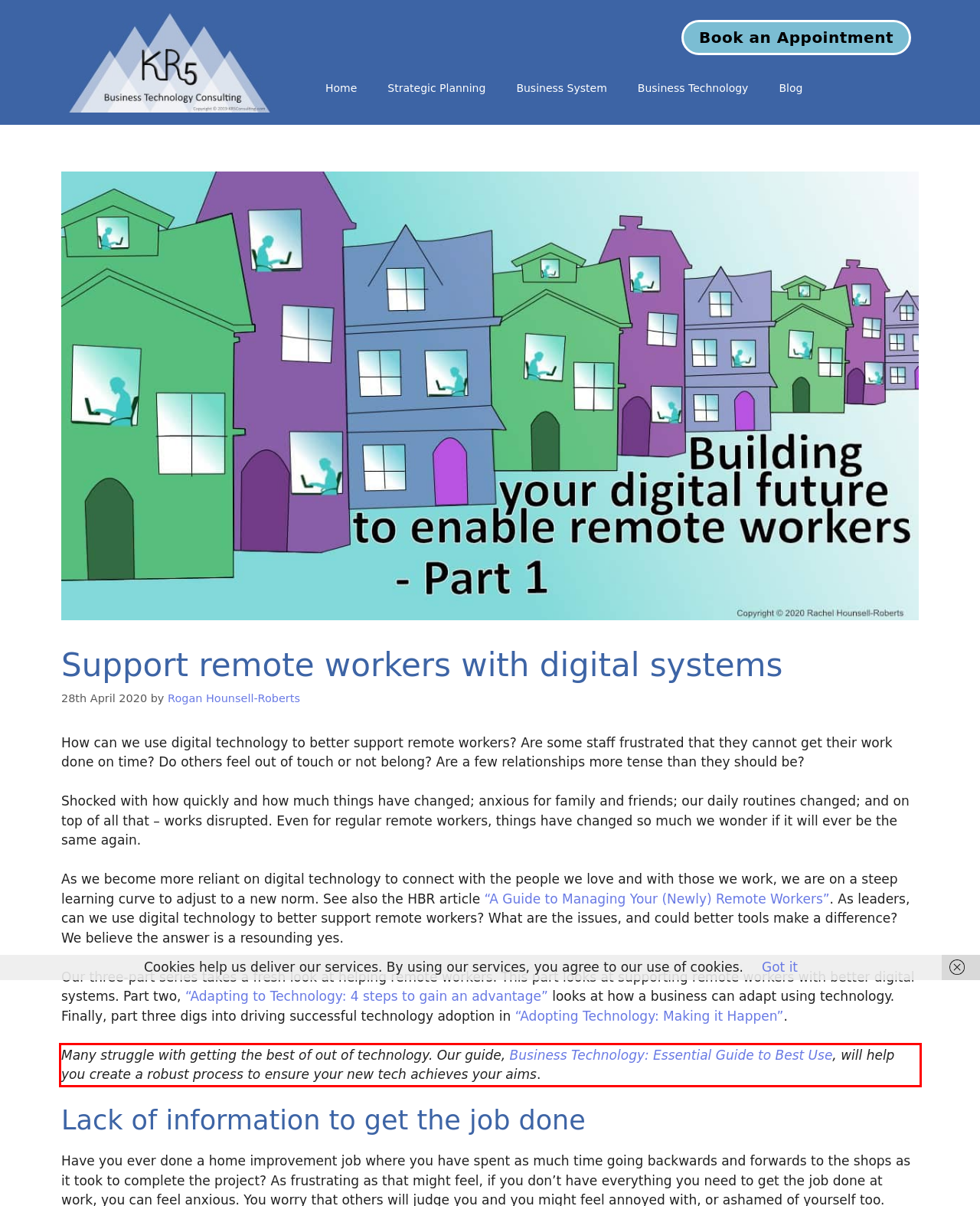Within the screenshot of the webpage, locate the red bounding box and use OCR to identify and provide the text content inside it.

Many struggle with getting the best of out of technology. Our guide, Business Technology: Essential Guide to Best Use, will help you create a robust process to ensure your new tech achieves your aims.